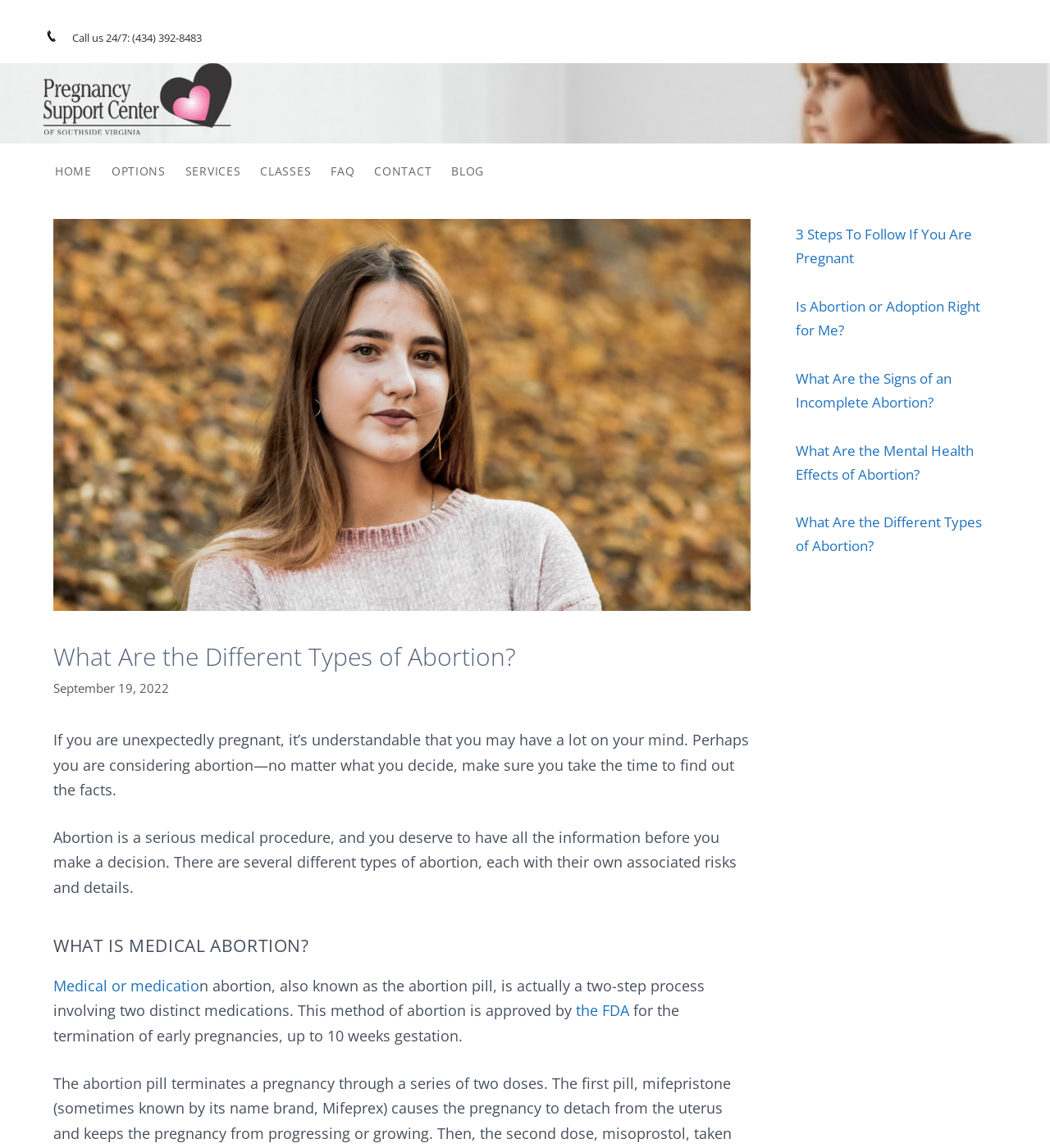Please identify the bounding box coordinates of the area that needs to be clicked to follow this instruction: "Read about 'What Are the Different Types of Abortion?'".

[0.051, 0.558, 0.715, 0.586]